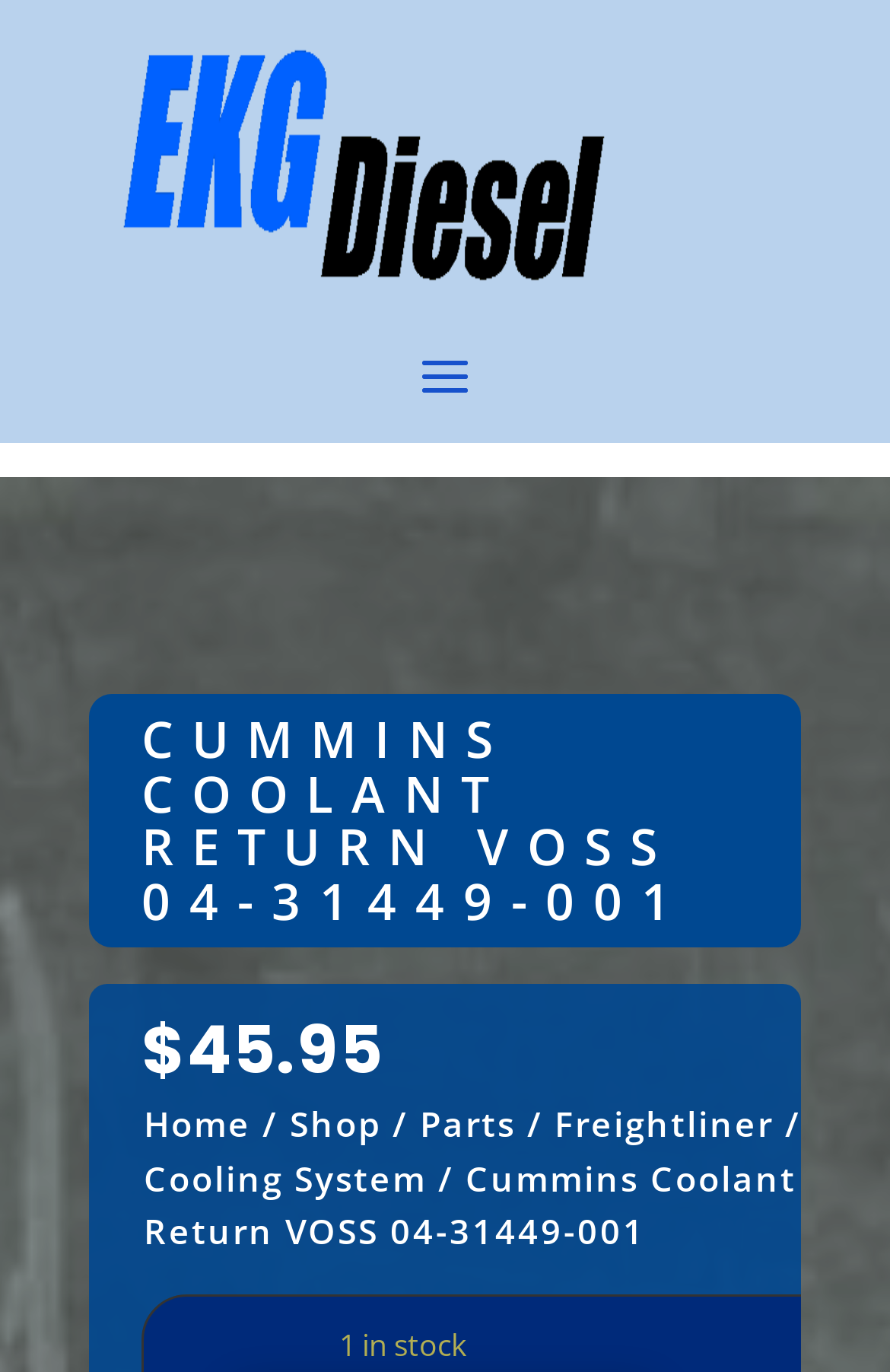Extract the bounding box for the UI element that matches this description: "Parts".

[0.472, 0.802, 0.579, 0.835]